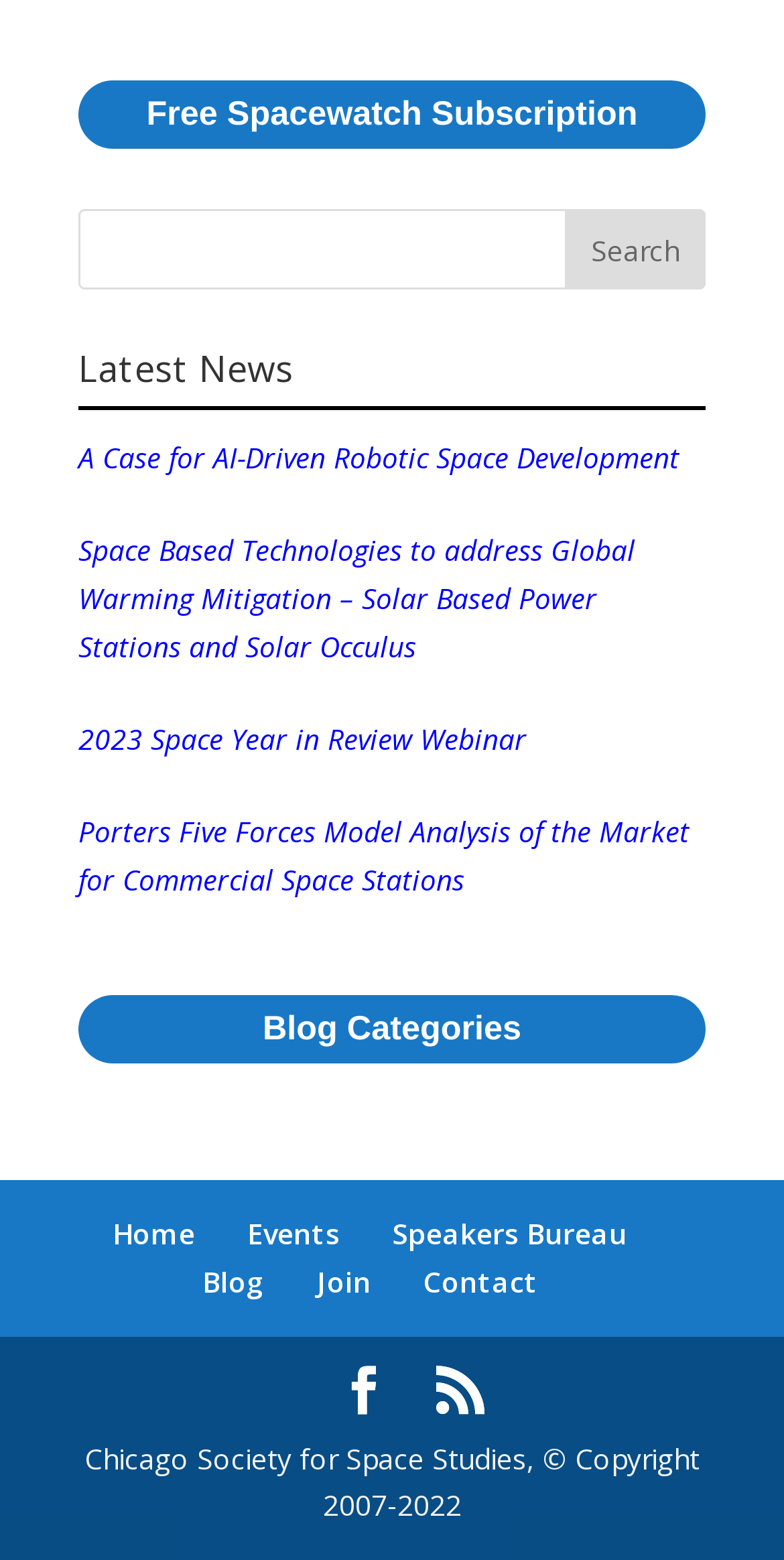Calculate the bounding box coordinates for the UI element based on the following description: "Contact". Ensure the coordinates are four float numbers between 0 and 1, i.e., [left, top, right, bottom].

[0.54, 0.809, 0.686, 0.834]